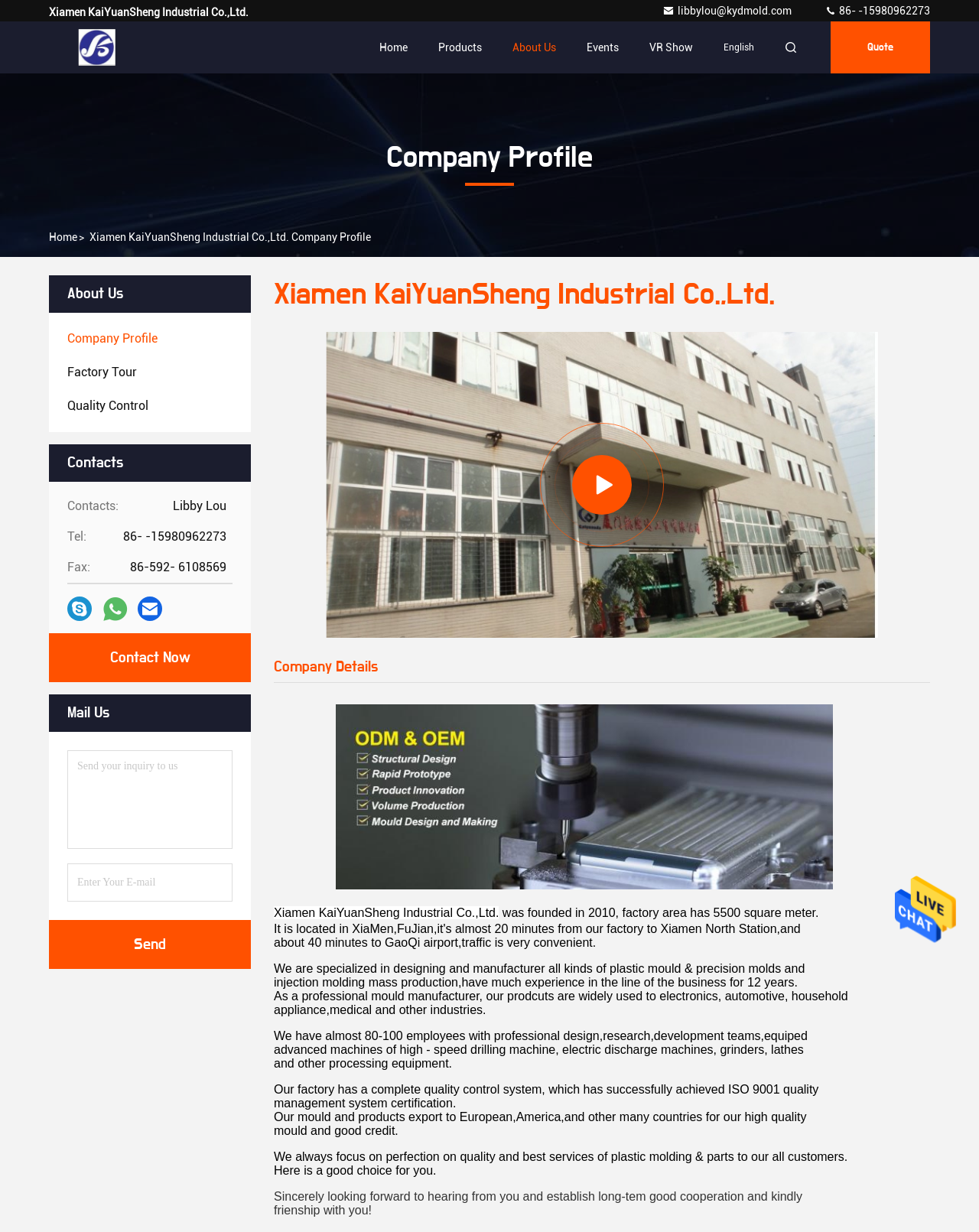Please identify the bounding box coordinates of the clickable area that will fulfill the following instruction: "Enter your email". The coordinates should be in the format of four float numbers between 0 and 1, i.e., [left, top, right, bottom].

[0.069, 0.701, 0.238, 0.732]